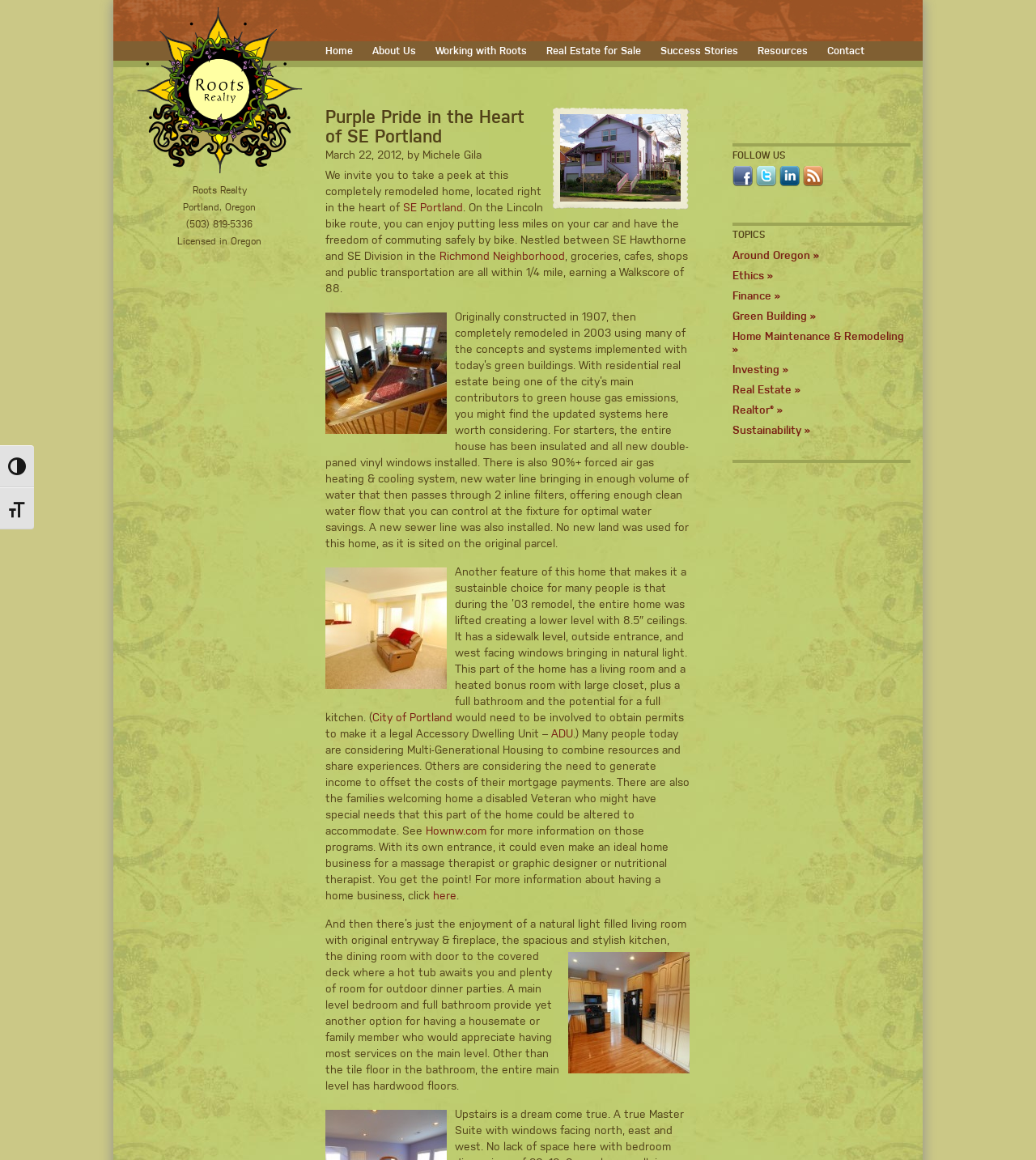What is the location of the remodeled home?
Using the image as a reference, answer the question in detail.

The location of the remodeled home can be found in the static text element 'We invite you to take a peek at this completely remodeled home, located right in the heart of SE Portland' which provides context about the home's location.